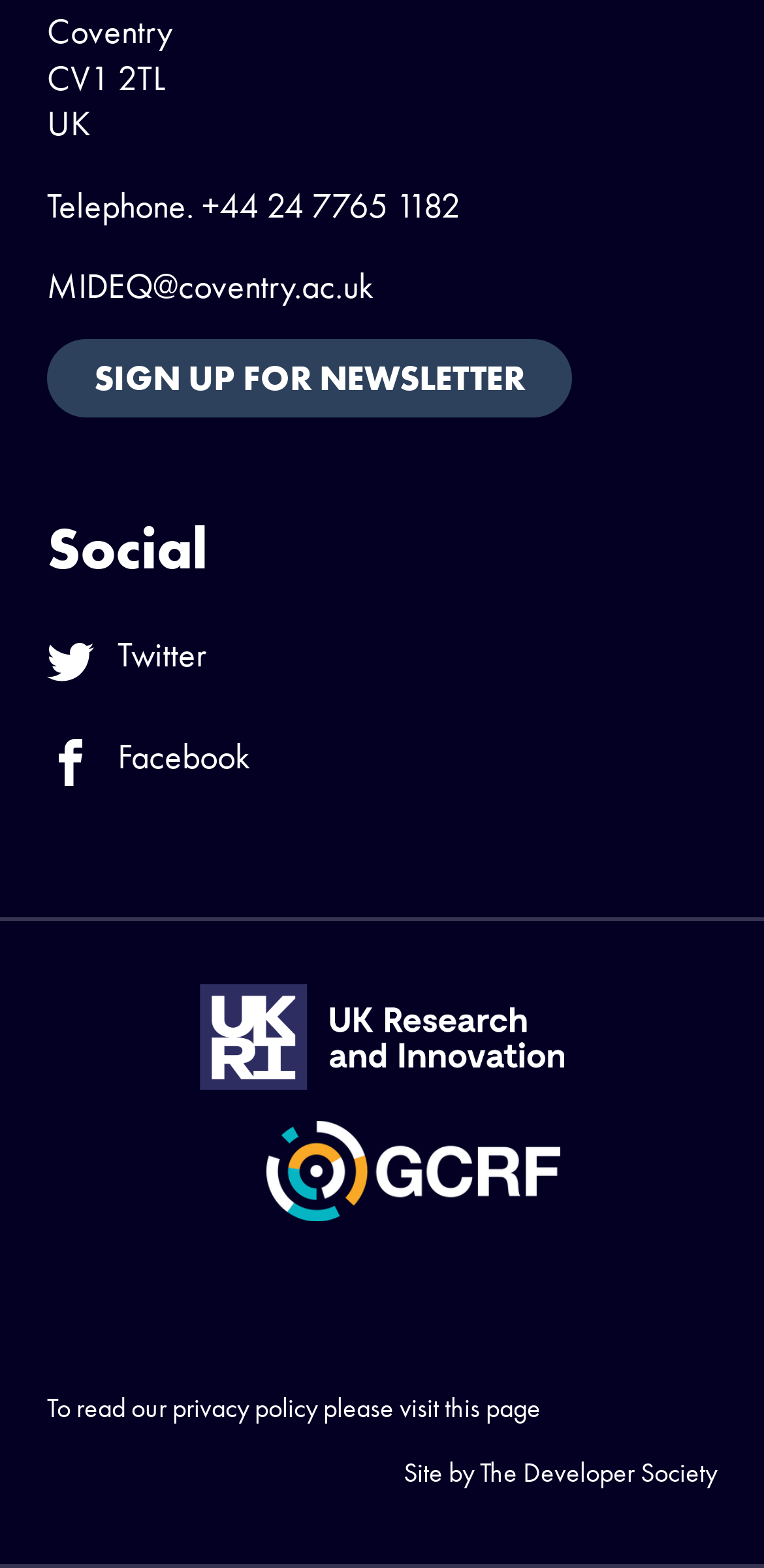Locate the bounding box coordinates of the segment that needs to be clicked to meet this instruction: "learn about growing fresh plants in your living room".

None